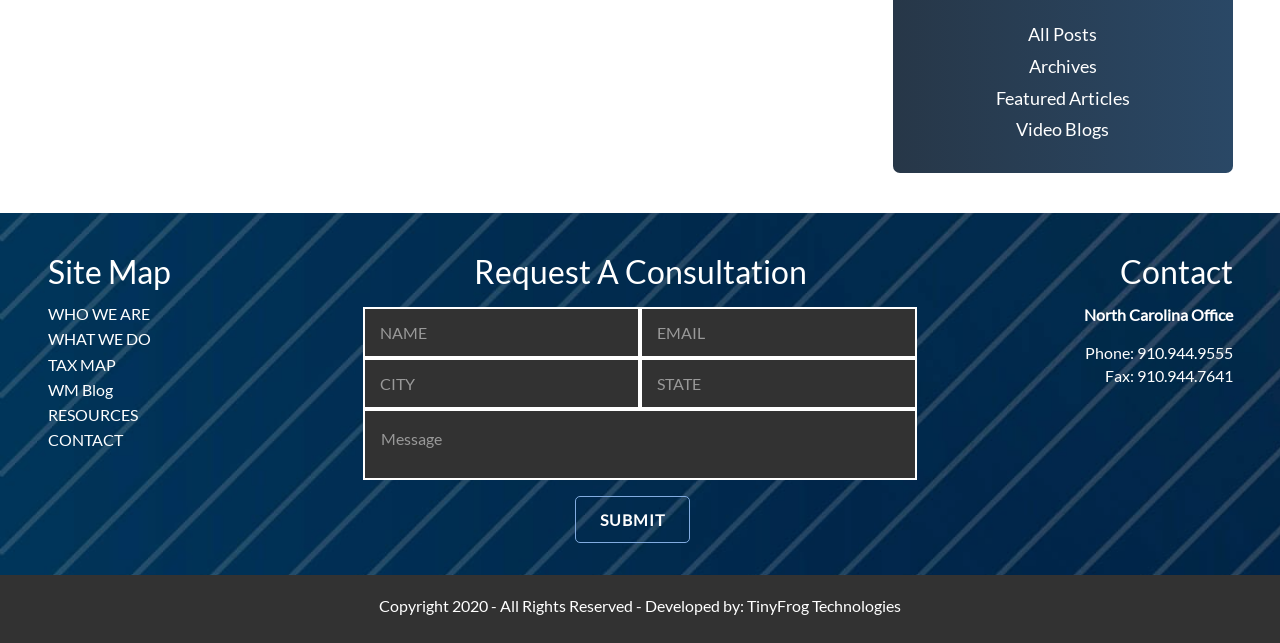Based on the element description name="input_2" placeholder="Email", identify the bounding box coordinates for the UI element. The coordinates should be in the format (top-left x, top-left y, bottom-right x, bottom-right y) and within the 0 to 1 range.

[0.5, 0.478, 0.716, 0.557]